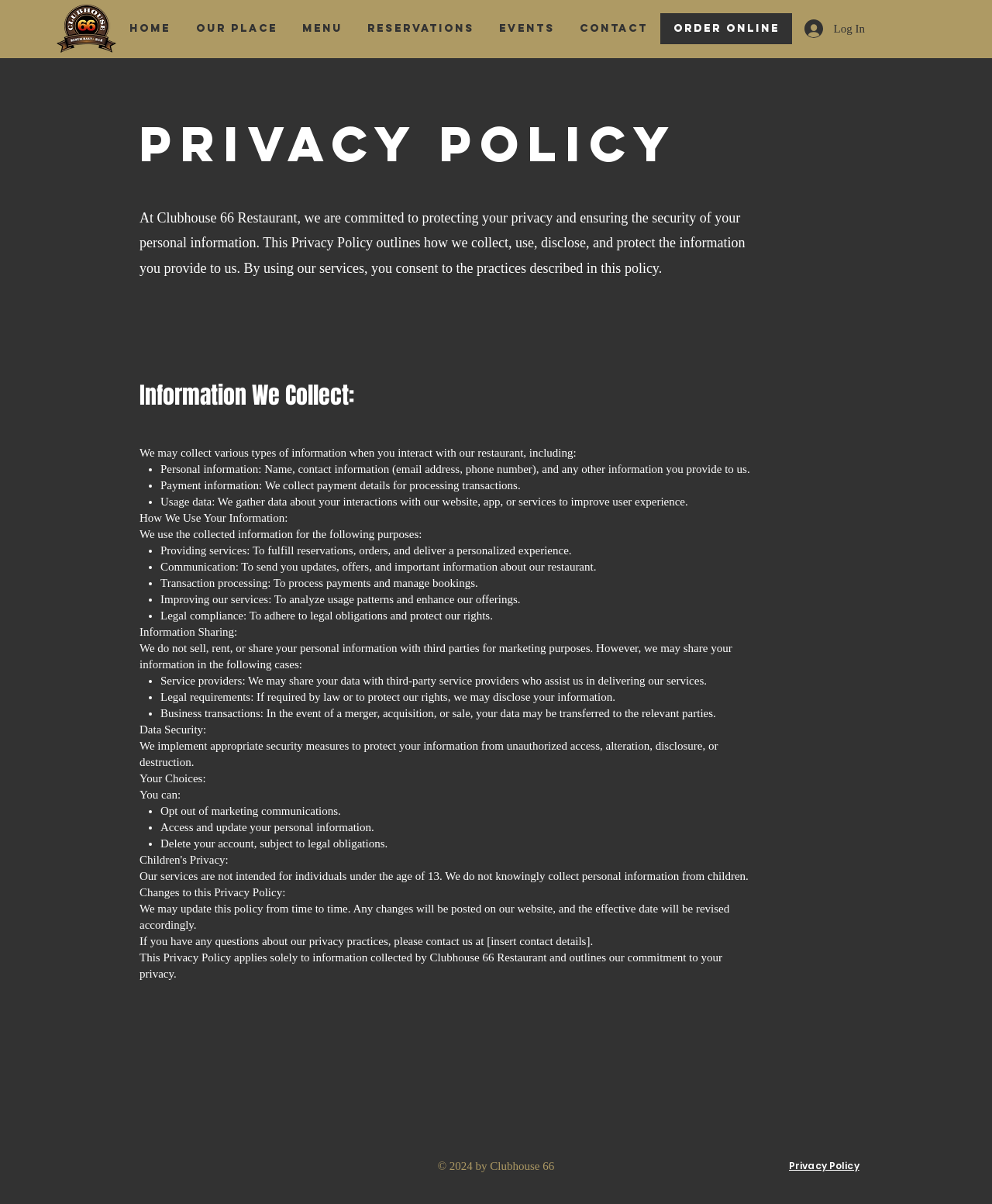Please indicate the bounding box coordinates for the clickable area to complete the following task: "Click the Clubhouse Logo". The coordinates should be specified as four float numbers between 0 and 1, i.e., [left, top, right, bottom].

[0.057, 0.004, 0.117, 0.044]